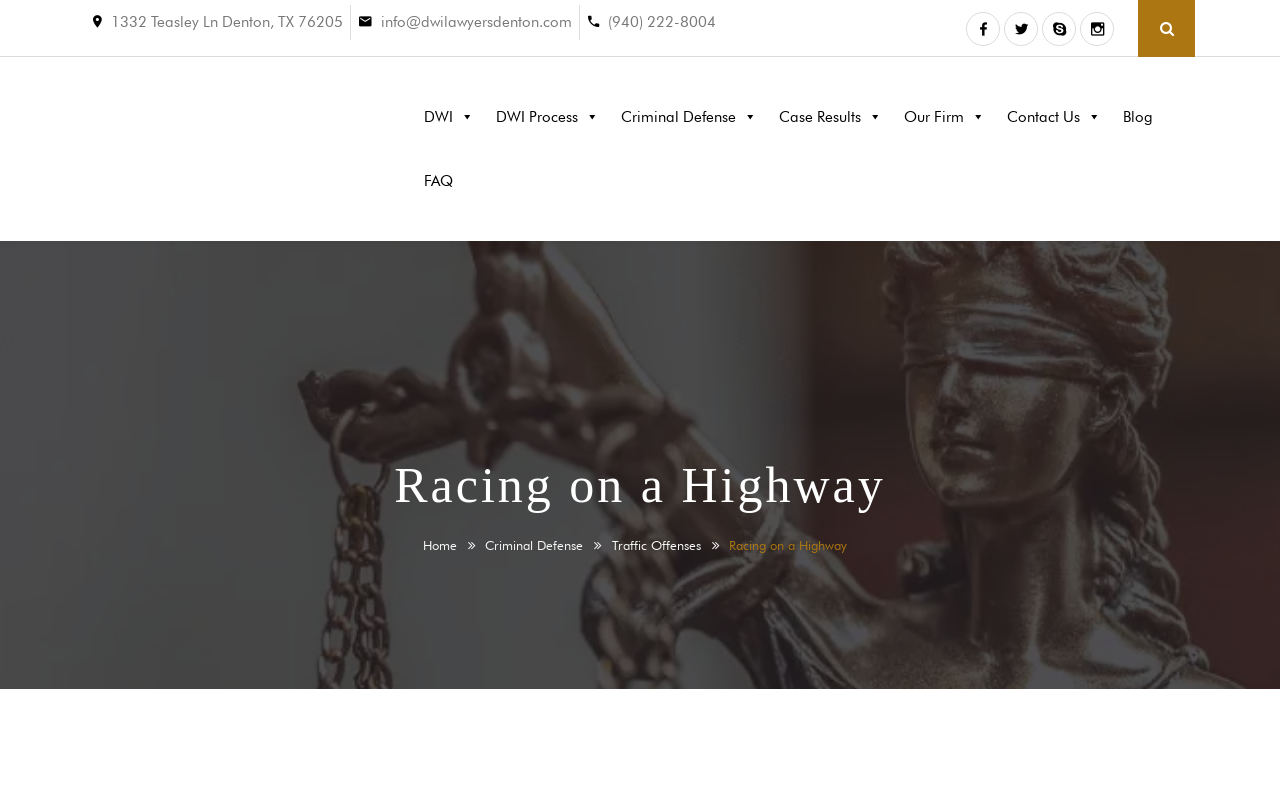What type of cases does the law office handle?
Based on the image, answer the question with a single word or brief phrase.

Criminal Defense, Traffic Offenses